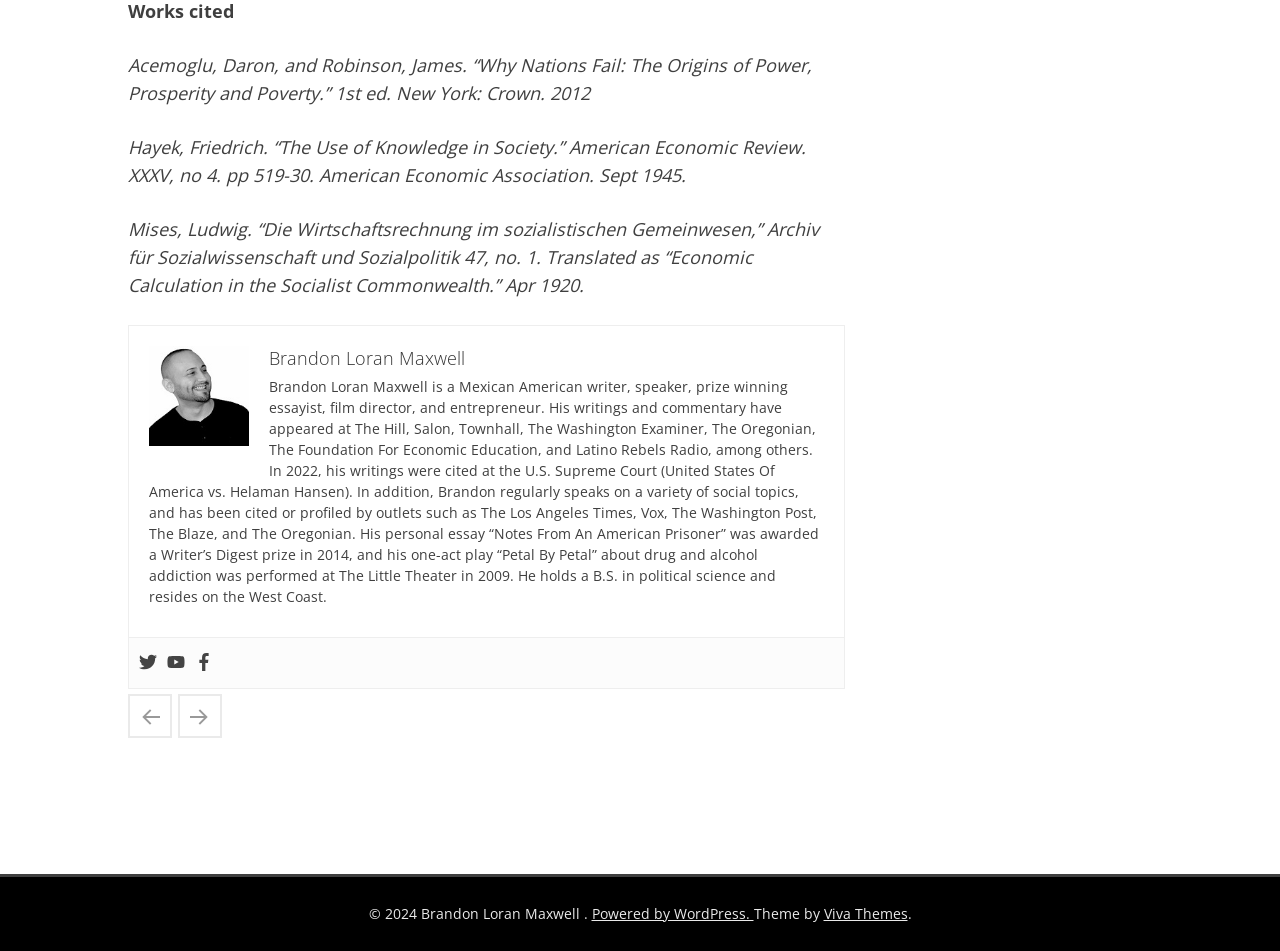Please provide a brief answer to the question using only one word or phrase: 
What is the copyright year of this webpage?

2024